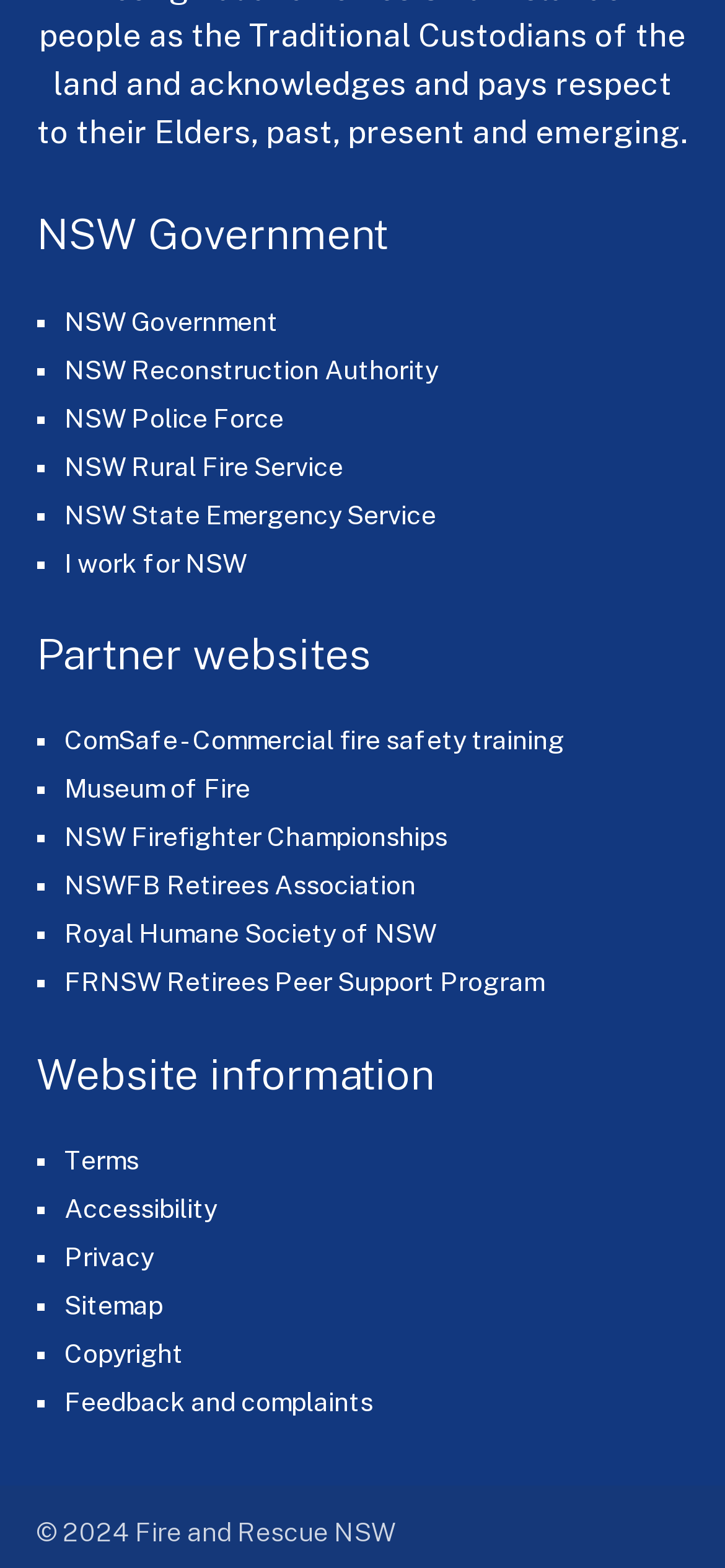Determine the bounding box coordinates of the UI element described below. Use the format (top-left x, top-left y, bottom-right x, bottom-right y) with floating point numbers between 0 and 1: FRNSW Retirees Peer Support Program

[0.088, 0.617, 0.75, 0.636]